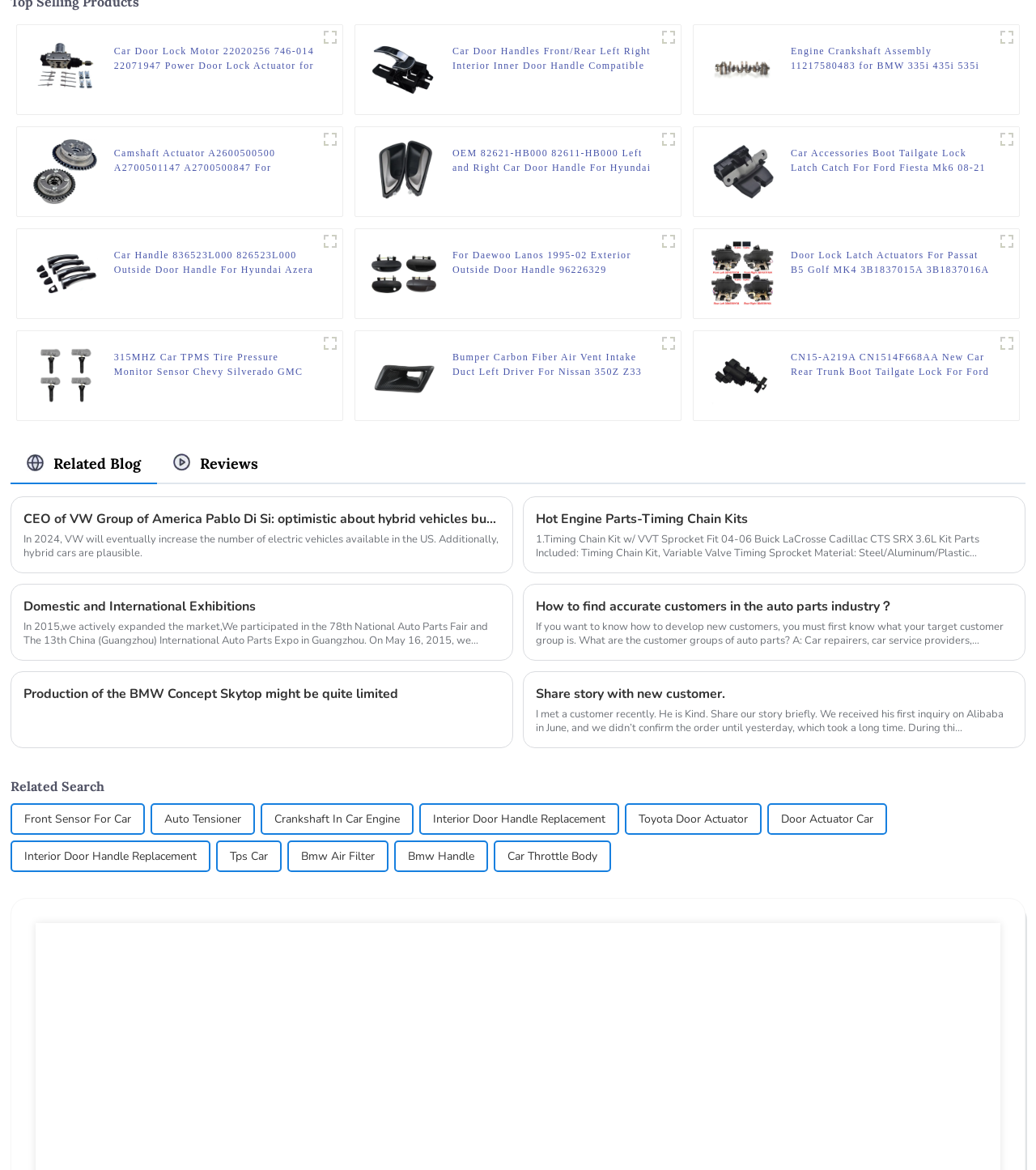Kindly determine the bounding box coordinates for the clickable area to achieve the given instruction: "Buy ACTIZEET Triphala | Organic Triphala Powder | Pack of 2 now".

None